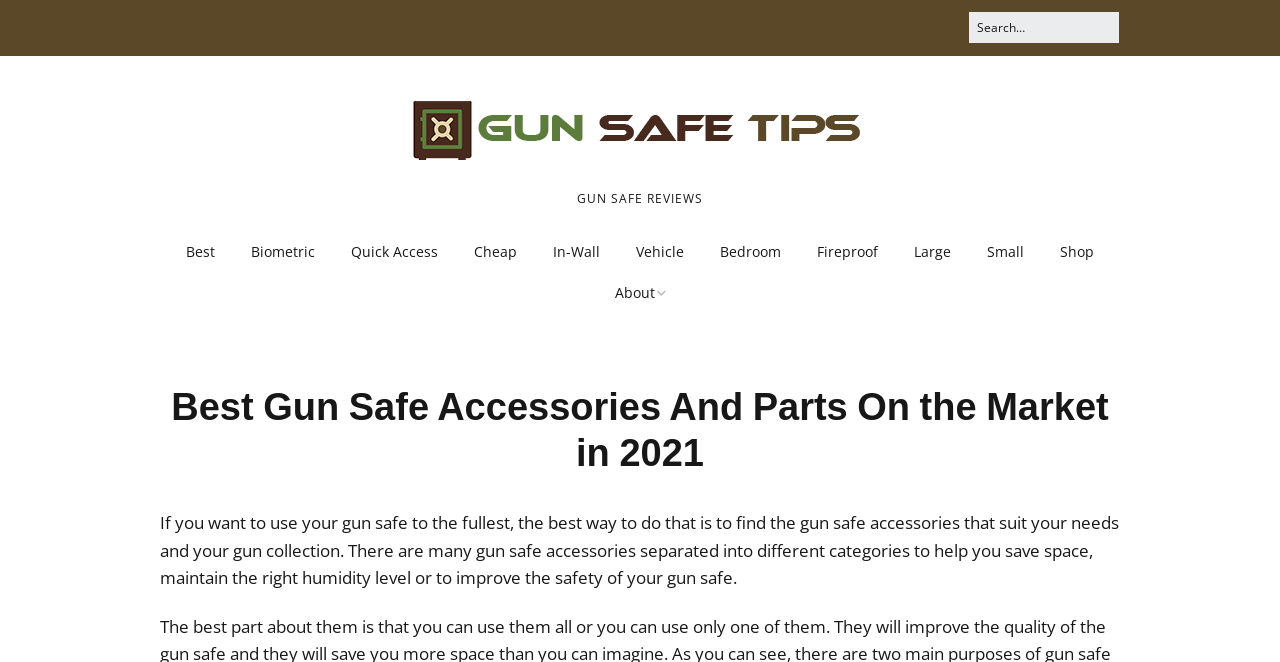Can you pinpoint the bounding box coordinates for the clickable element required for this instruction: "contact us for gun safe inquiries"? The coordinates should be four float numbers between 0 and 1, i.e., [left, top, right, bottom].

[0.468, 0.474, 0.608, 0.548]